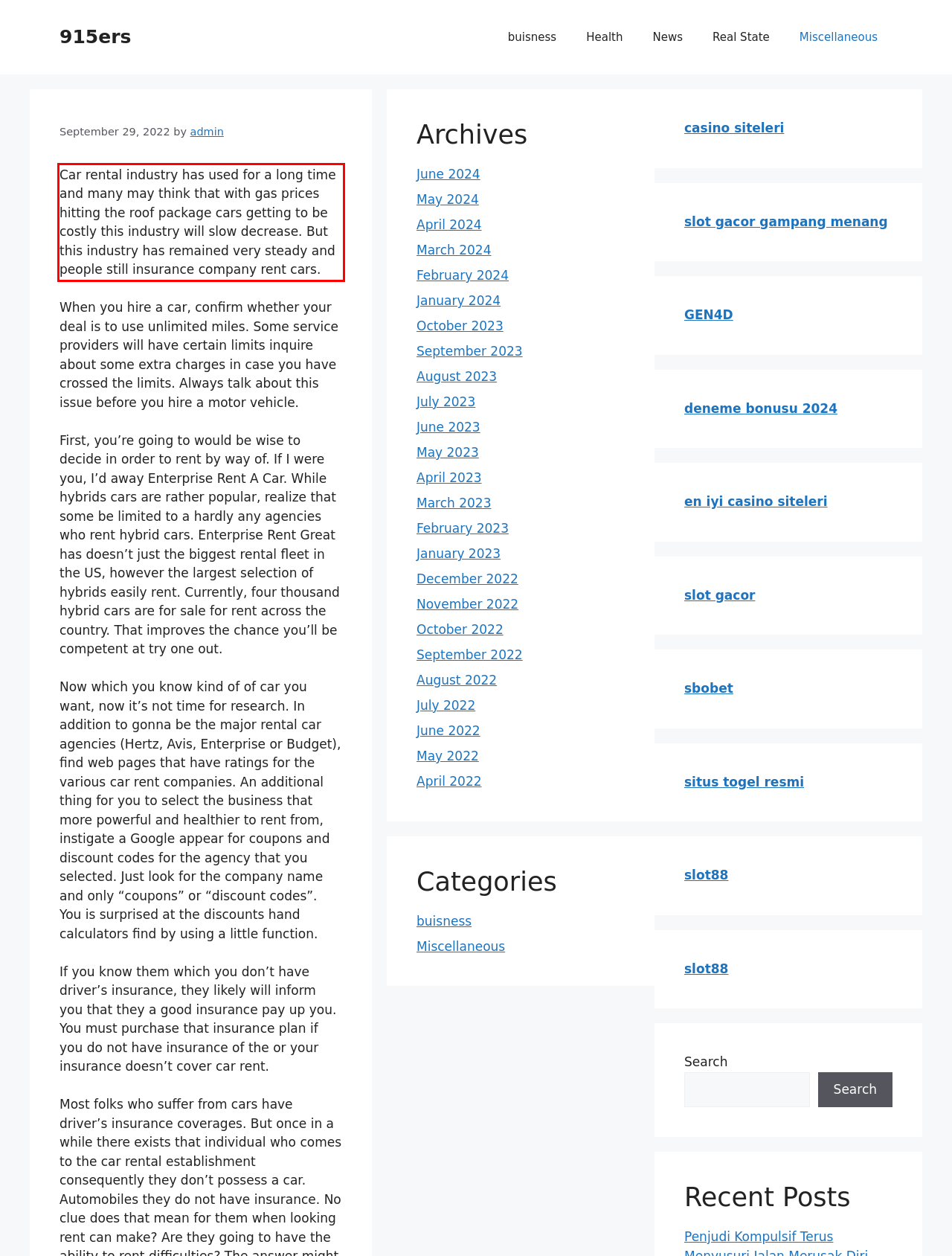Given a webpage screenshot with a red bounding box, perform OCR to read and deliver the text enclosed by the red bounding box.

Car rental industry has used for a long time and many may think that with gas prices hitting the roof package cars getting to be costly this industry will slow decrease. But this industry has remained very steady and people still insurance company rent cars.